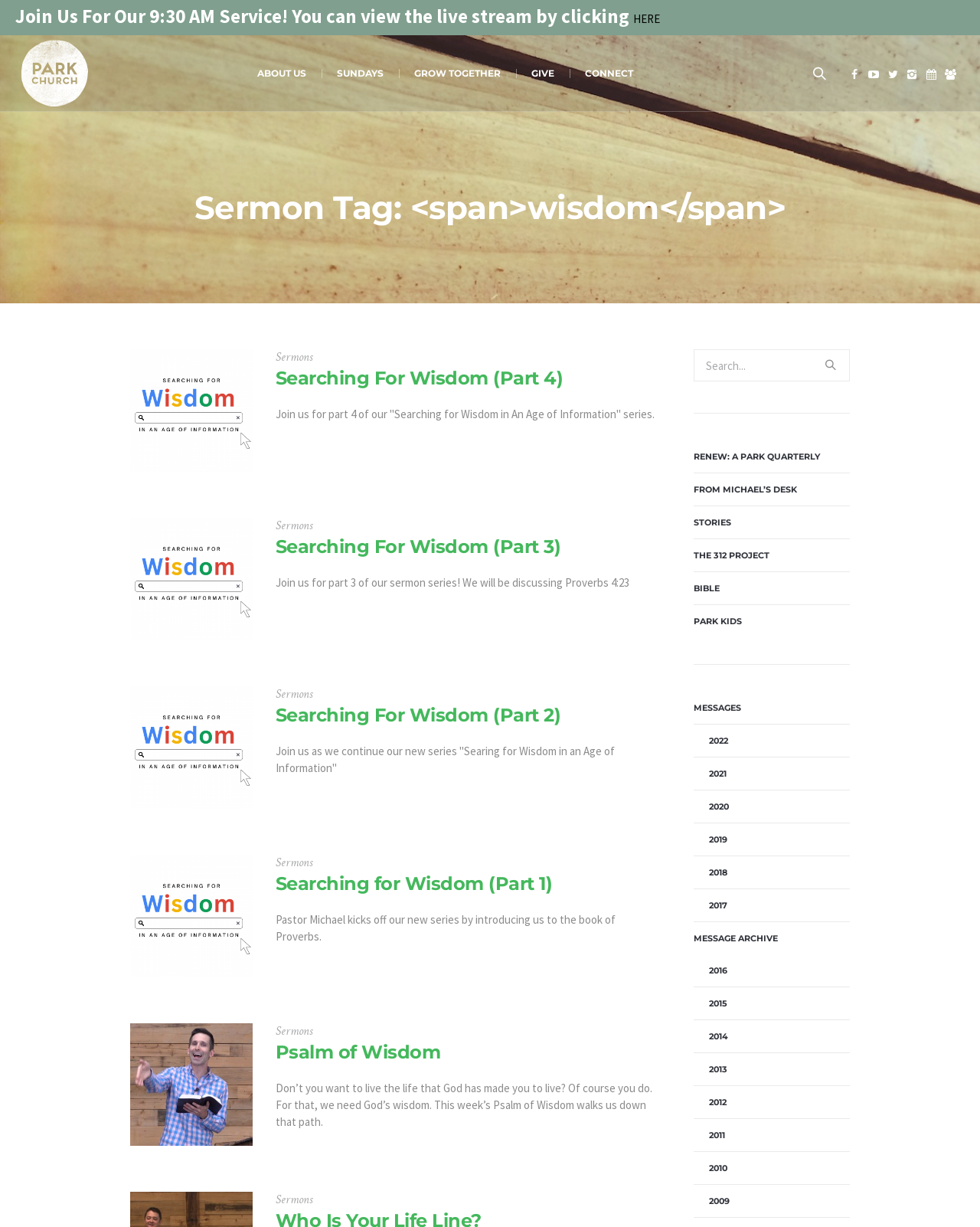Determine the bounding box coordinates for the element that should be clicked to follow this instruction: "View the 'MESSAGE ARCHIVE'". The coordinates should be given as four float numbers between 0 and 1, in the format [left, top, right, bottom].

[0.708, 0.752, 0.867, 0.778]